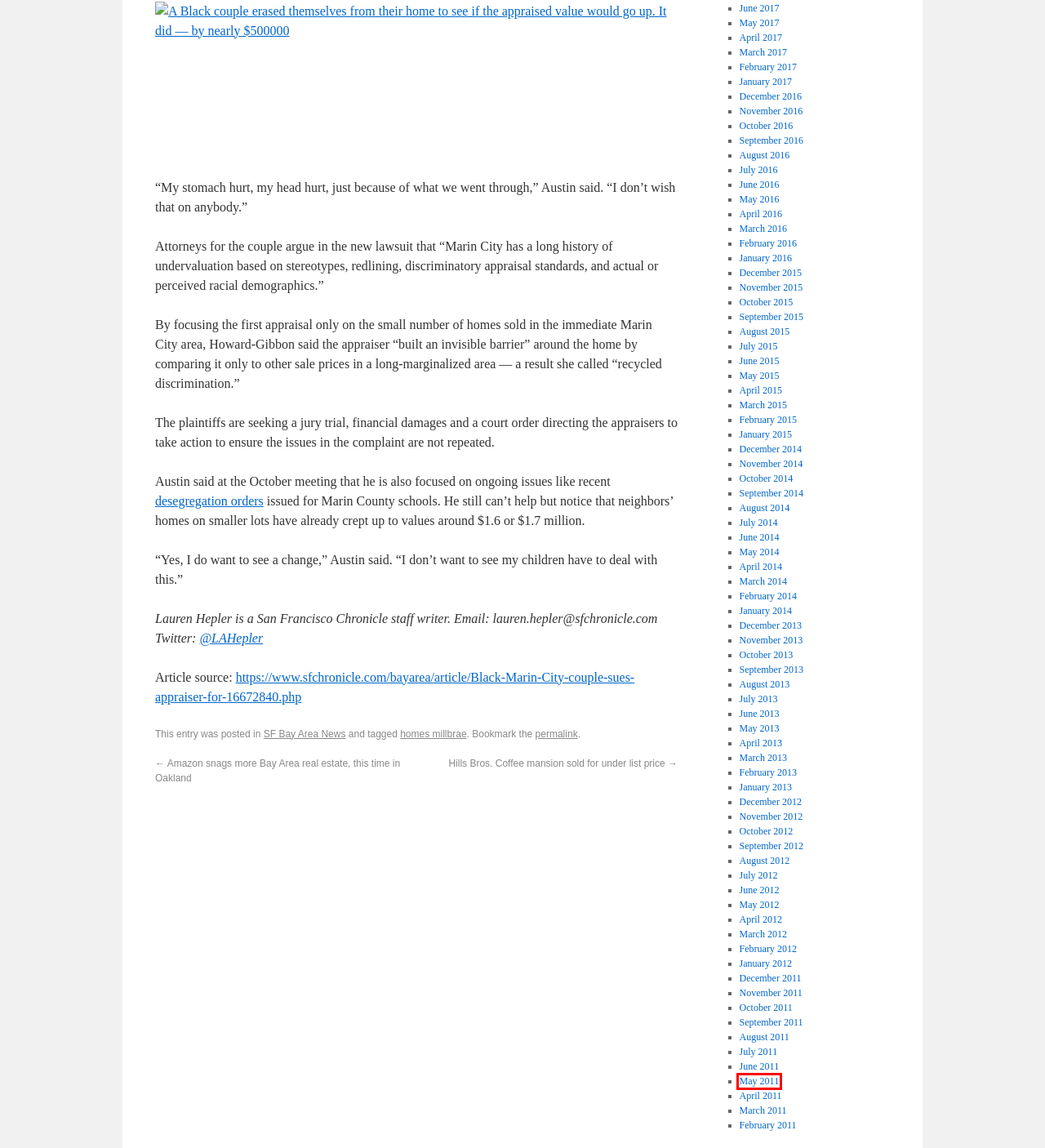Examine the screenshot of the webpage, noting the red bounding box around a UI element. Pick the webpage description that best matches the new page after the element in the red bounding box is clicked. Here are the candidates:
A. 2012  June | homesmillbrae.com
B. 2014  May | homesmillbrae.com
C. 2016  April | homesmillbrae.com
D. 2011  May | homesmillbrae.com
E. 2015  April | homesmillbrae.com
F. 2015  June | homesmillbrae.com
G. 2016  March | homesmillbrae.com
H. 2015  January | homesmillbrae.com

D